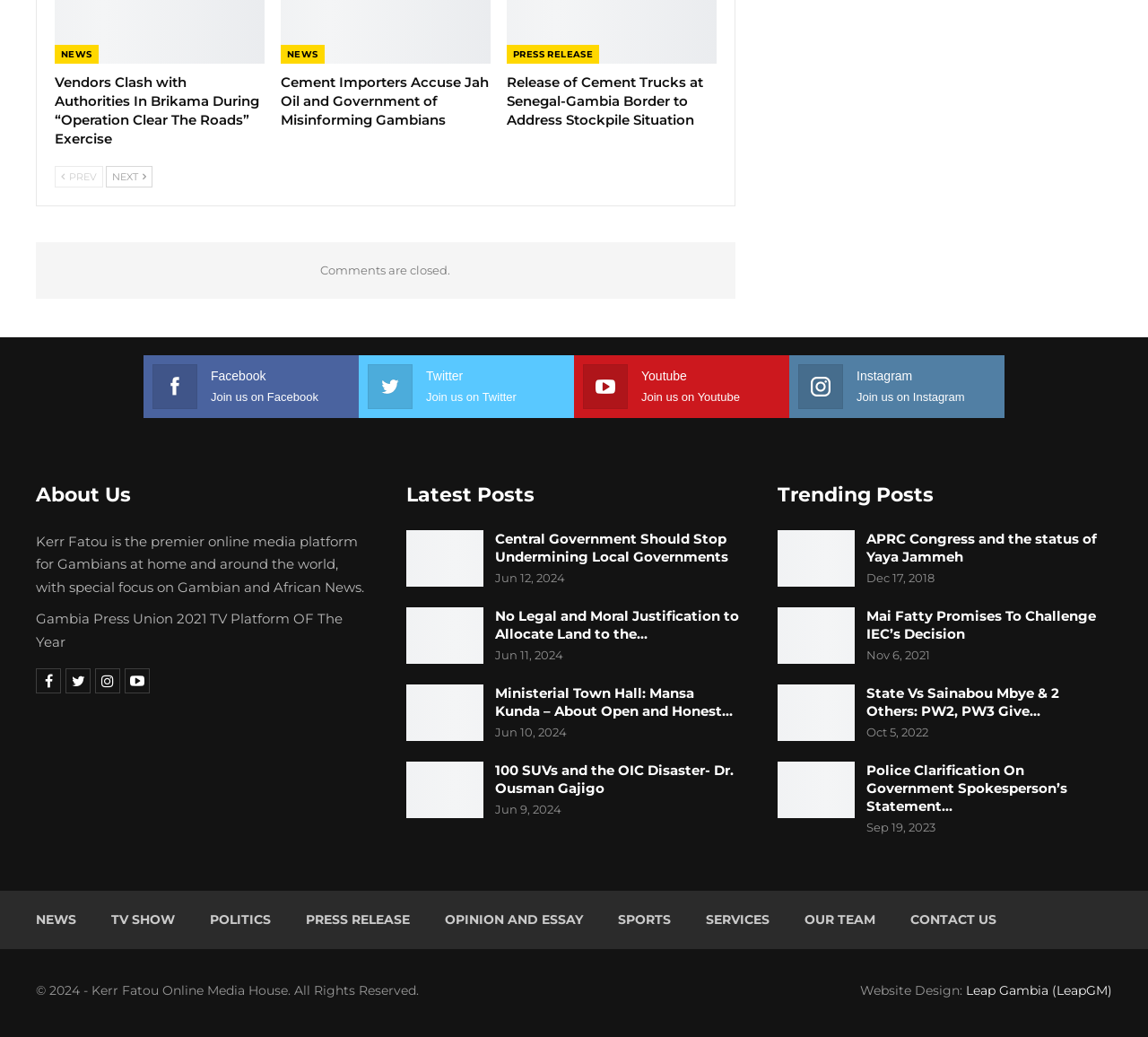What is the purpose of the 'Previous' and 'Next' buttons?
Using the screenshot, give a one-word or short phrase answer.

To navigate news pages